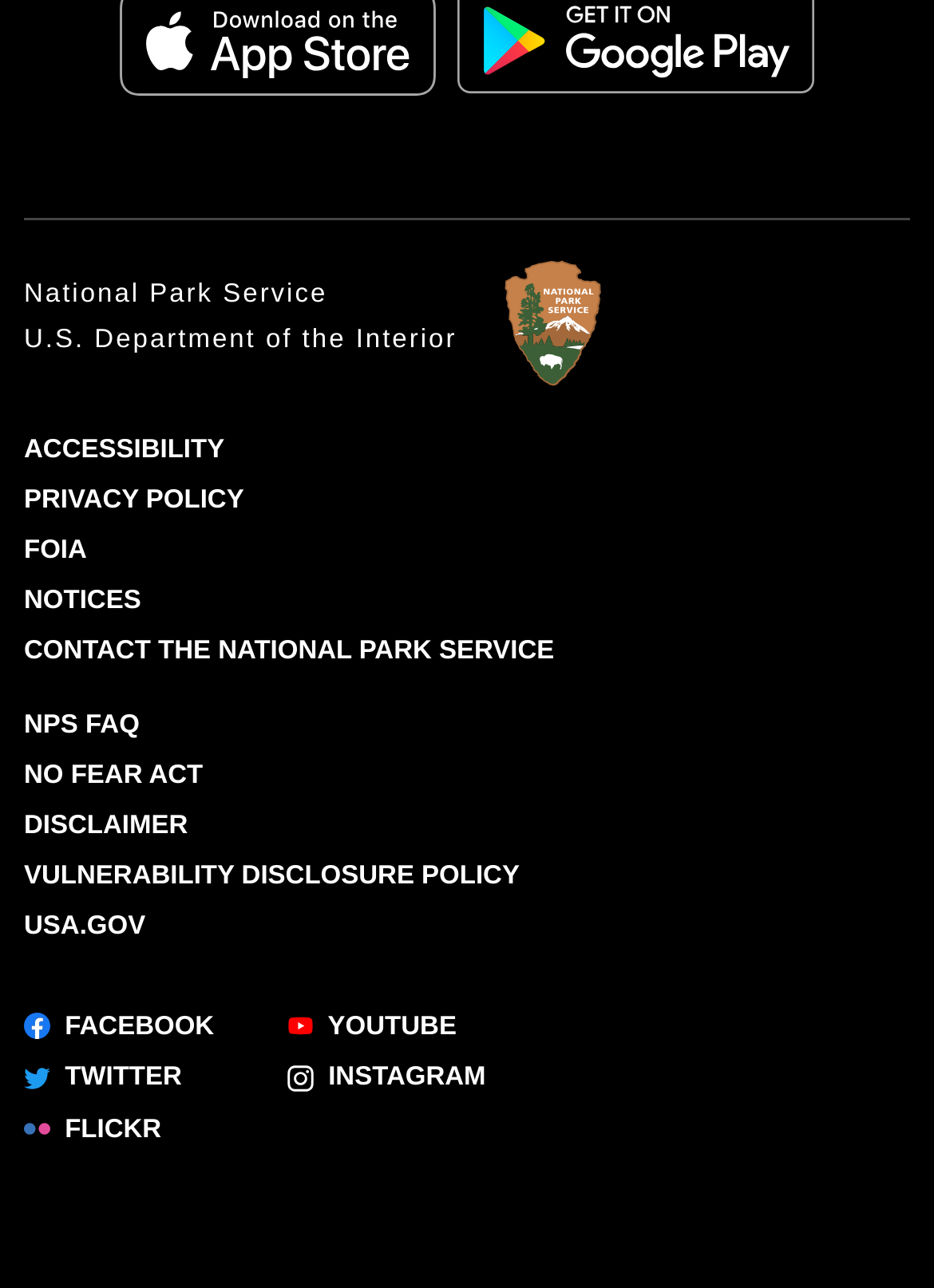Please identify the bounding box coordinates of the region to click in order to complete the task: "explore kid’s martial arts program". The coordinates must be four float numbers between 0 and 1, specified as [left, top, right, bottom].

None